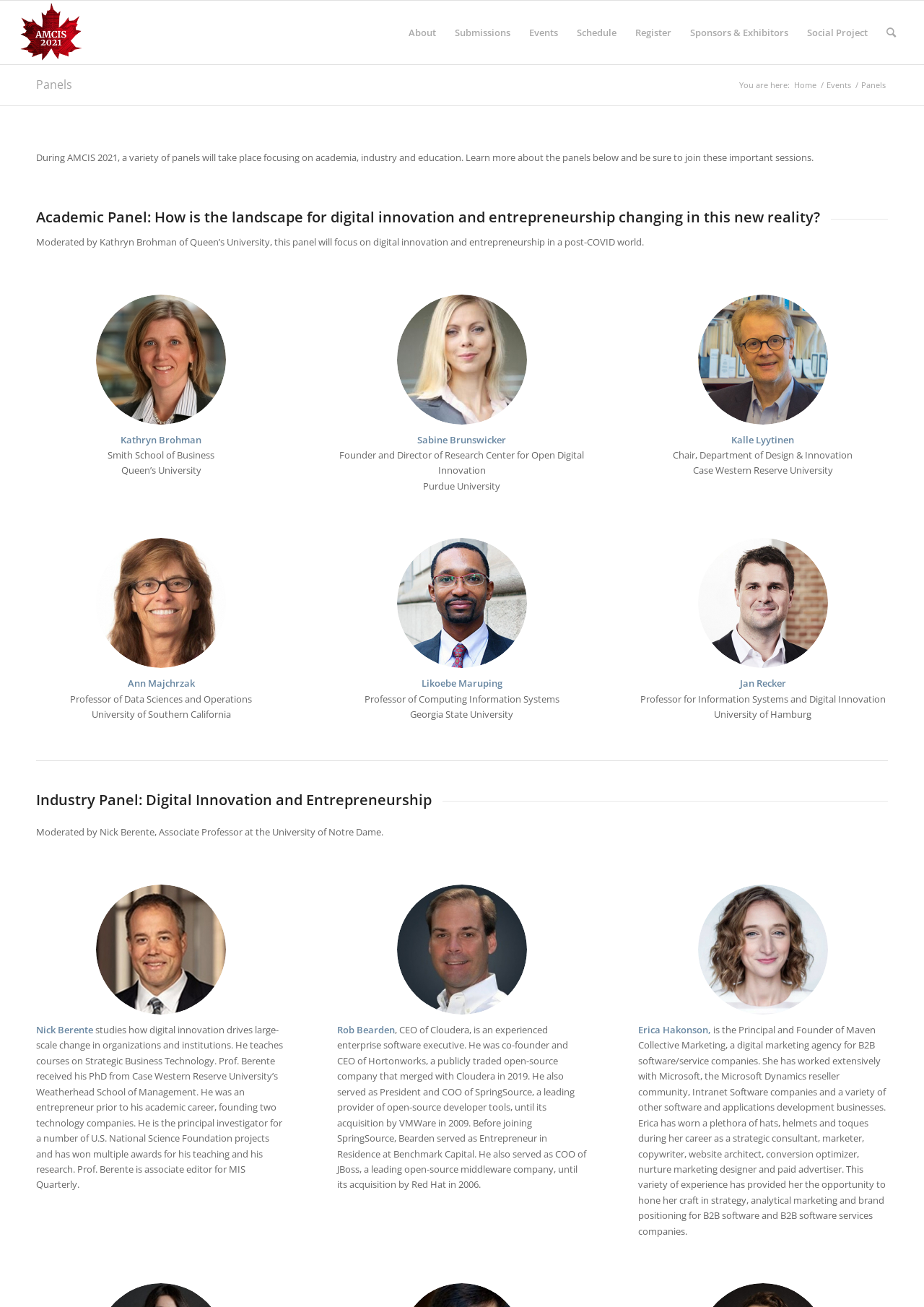Identify the bounding box coordinates for the region to click in order to carry out this instruction: "Click on the 'Search' link". Provide the coordinates using four float numbers between 0 and 1, formatted as [left, top, right, bottom].

[0.95, 0.001, 0.98, 0.049]